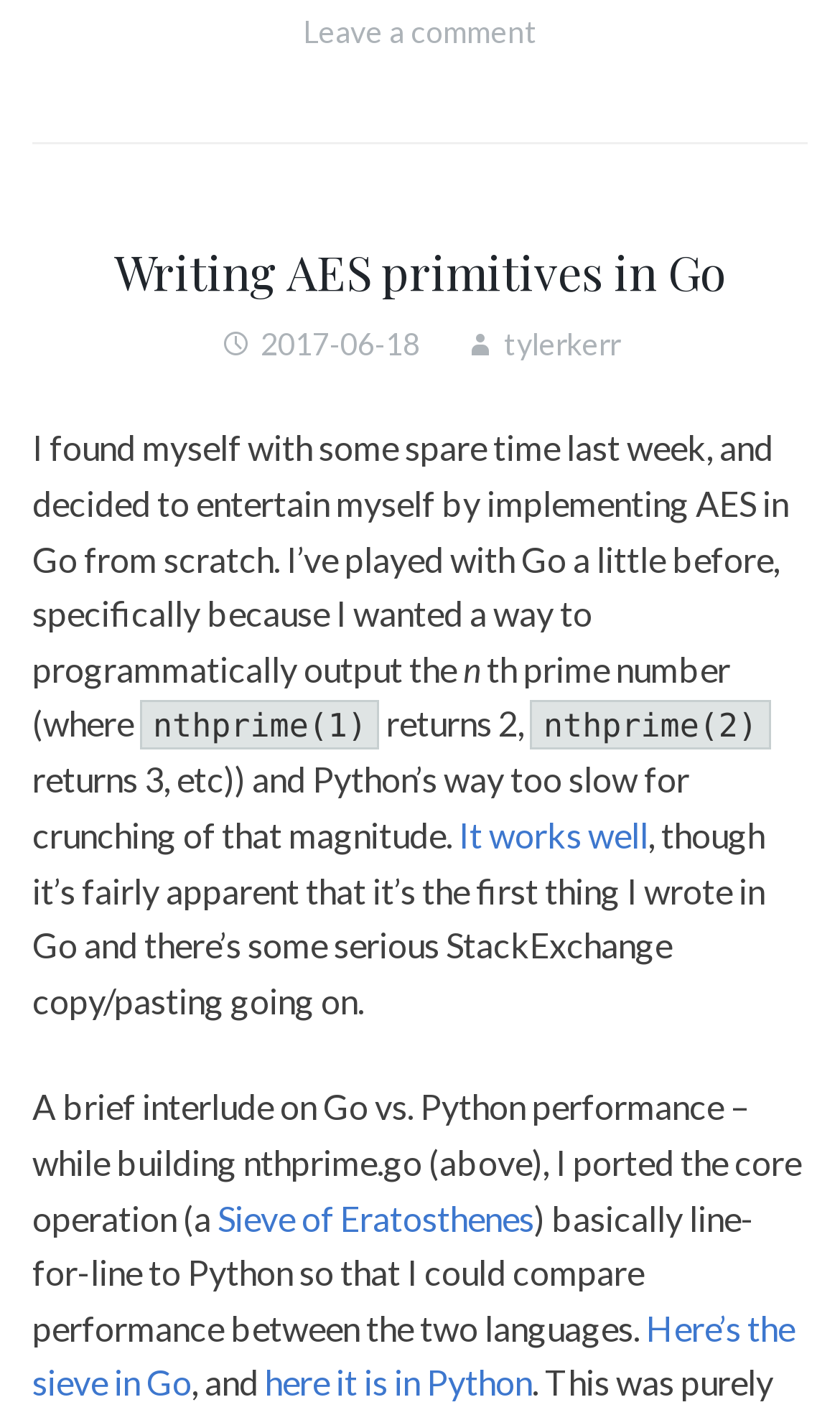Answer succinctly with a single word or phrase:
How many links are in the footer section?

1